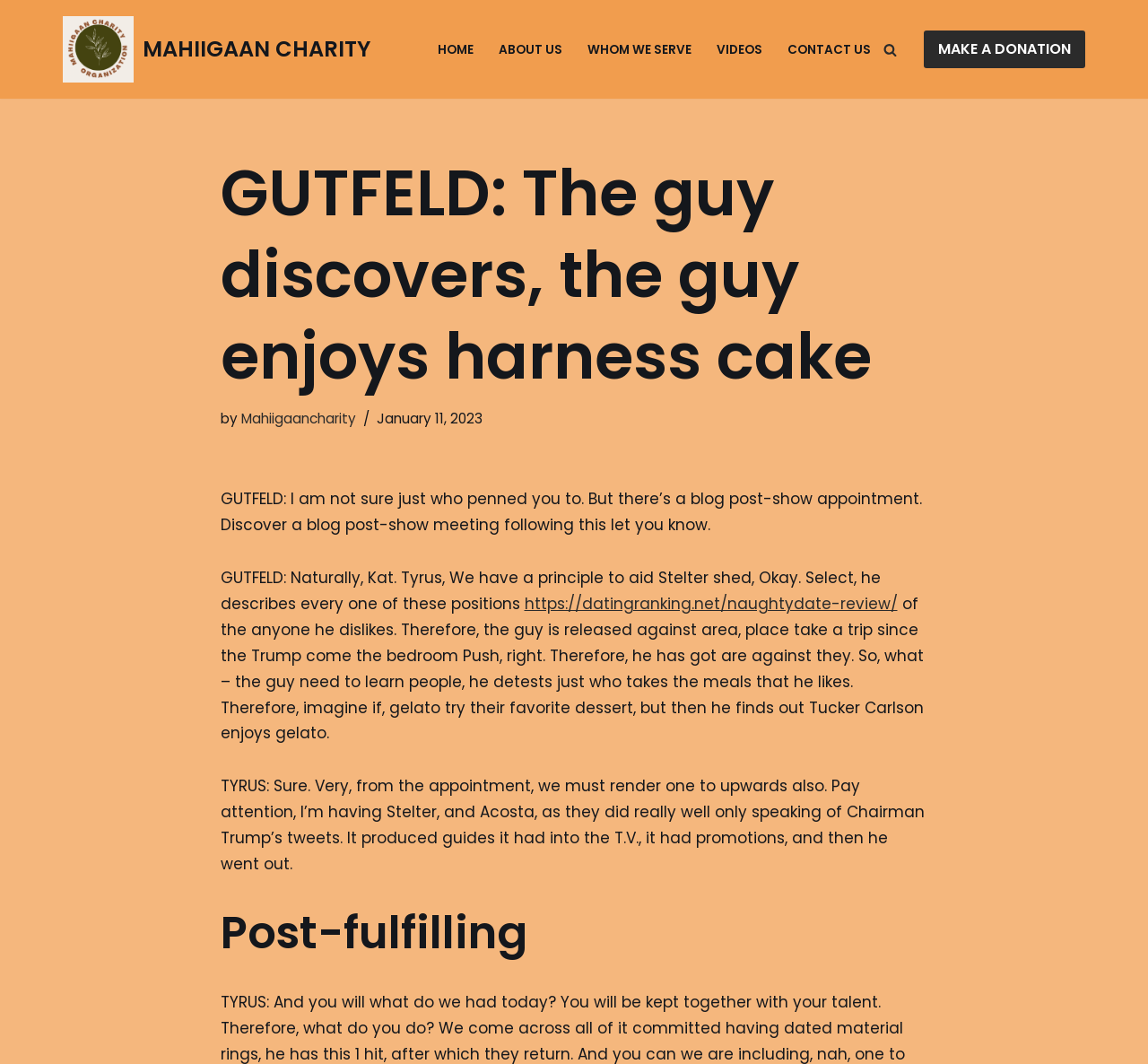Locate the heading on the webpage and return its text.

GUTFELD: The guy discovers, the guy enjoys harness cake